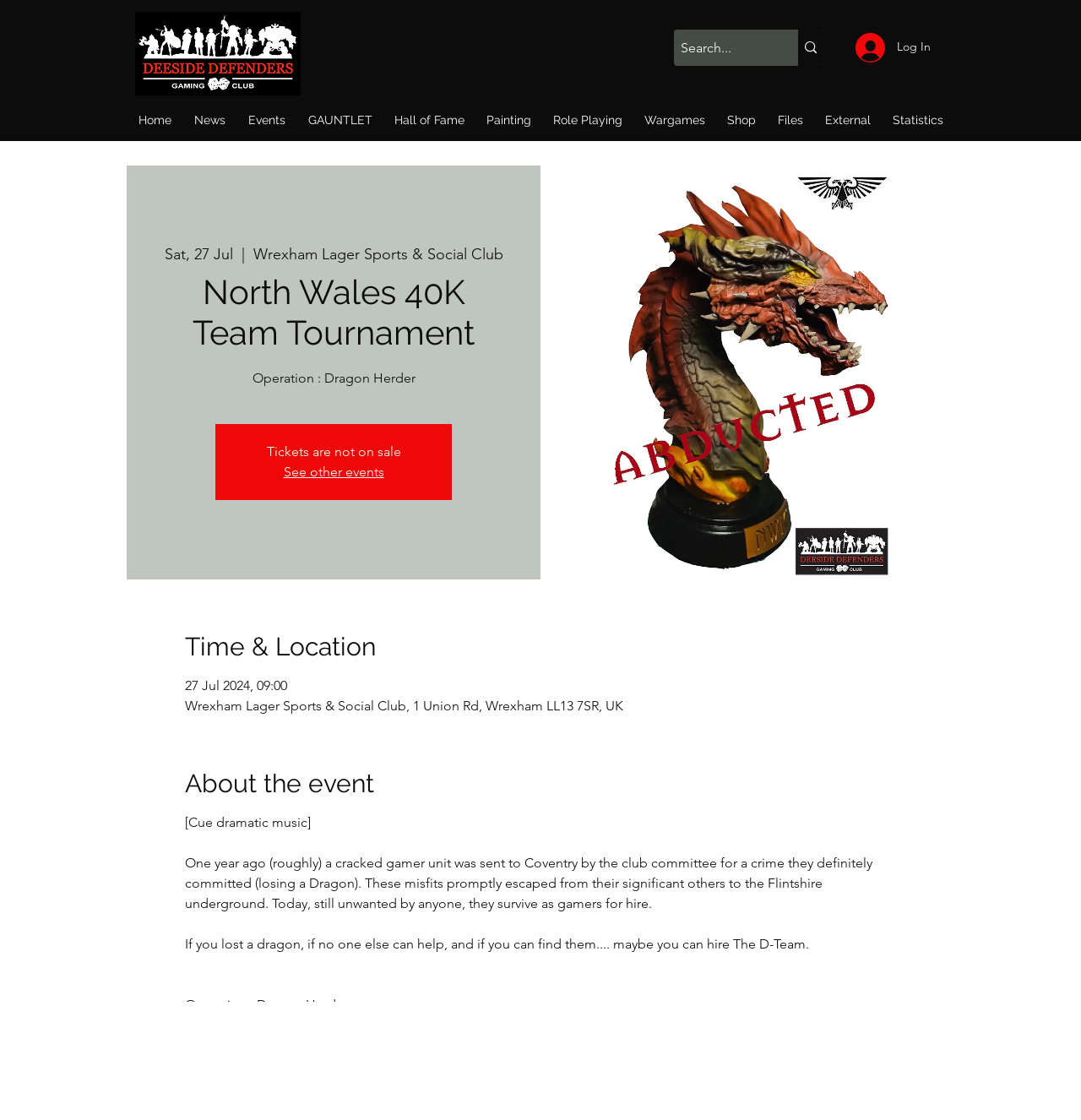Determine the bounding box coordinates of the clickable element to complete this instruction: "View the GAUNTLET page". Provide the coordinates in the format of four float numbers between 0 and 1, [left, top, right, bottom].

[0.274, 0.096, 0.355, 0.118]